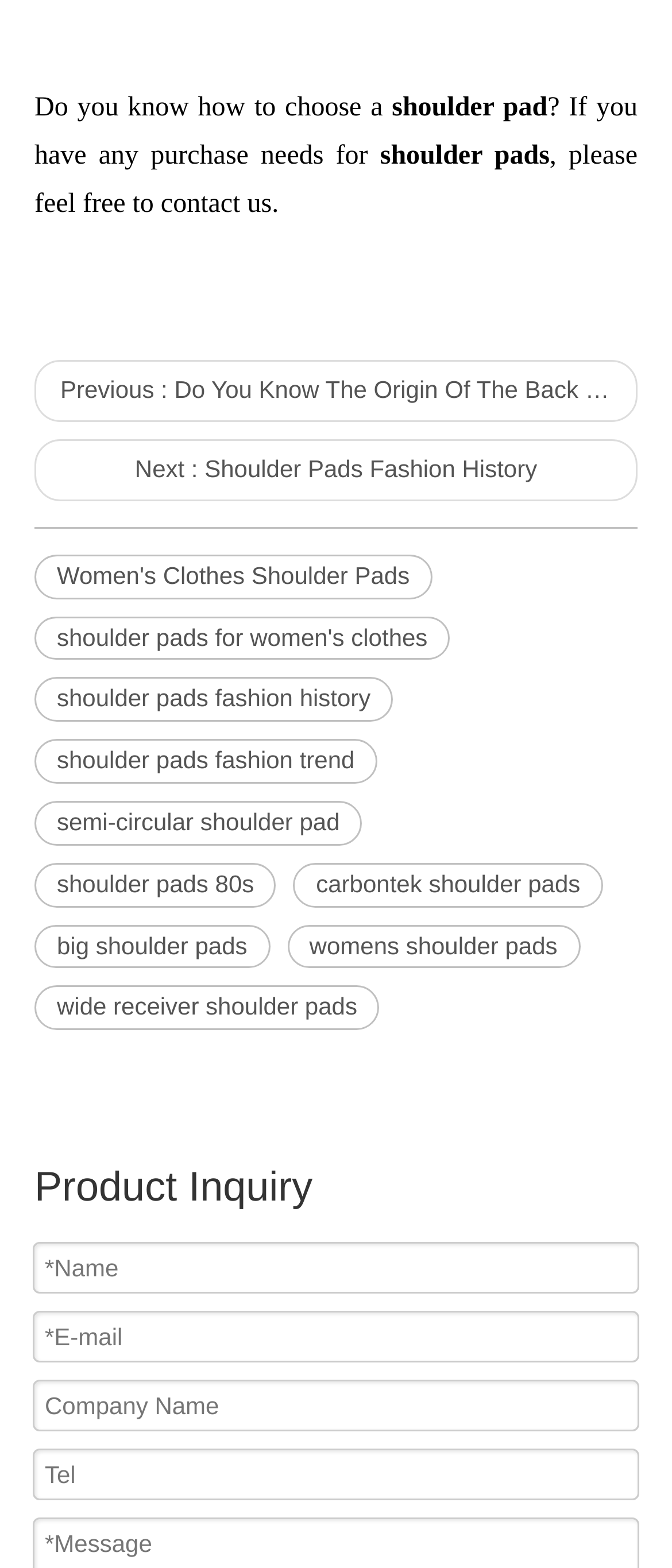Please answer the following question using a single word or phrase: 
What is the purpose of the webpage?

Product inquiry